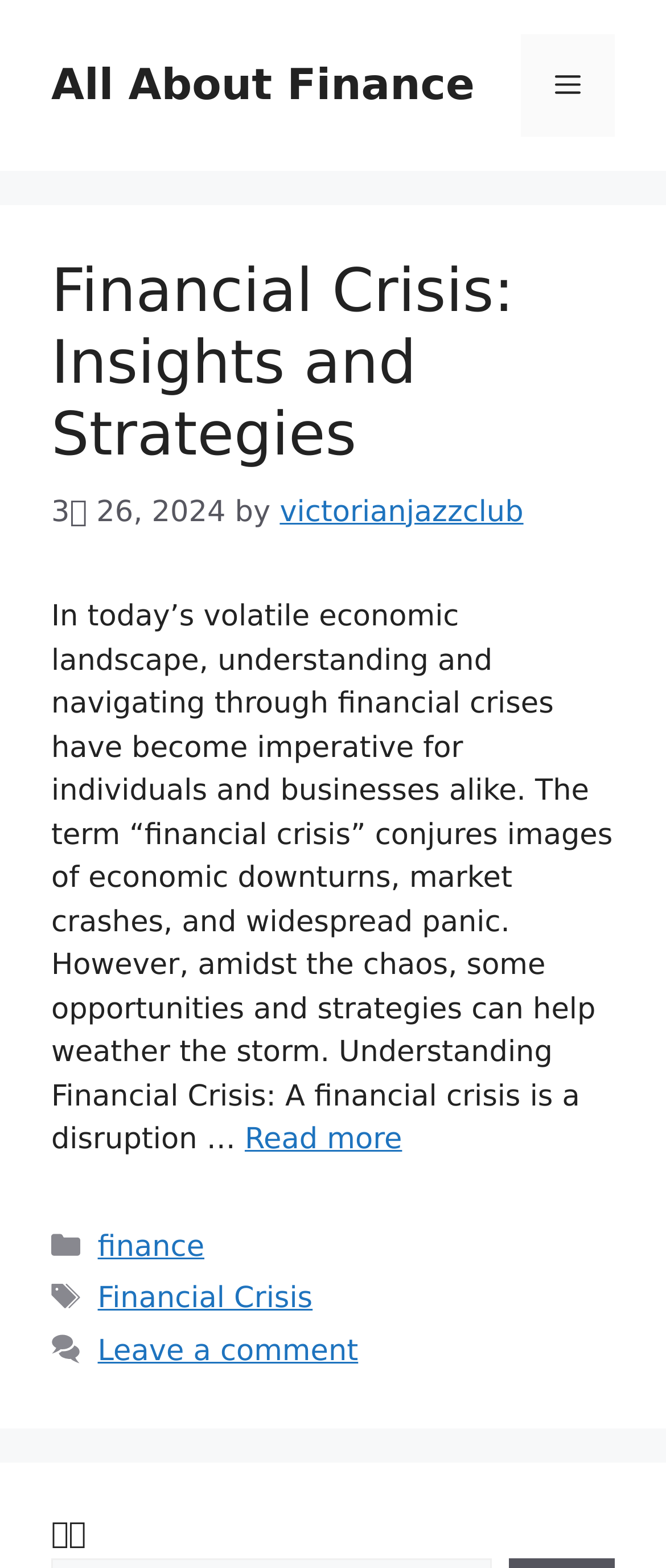What is the tag of the current article?
Examine the image and provide an in-depth answer to the question.

I found the tag of the current article by looking at the link element with the text 'Financial Crisis' inside the footer section.